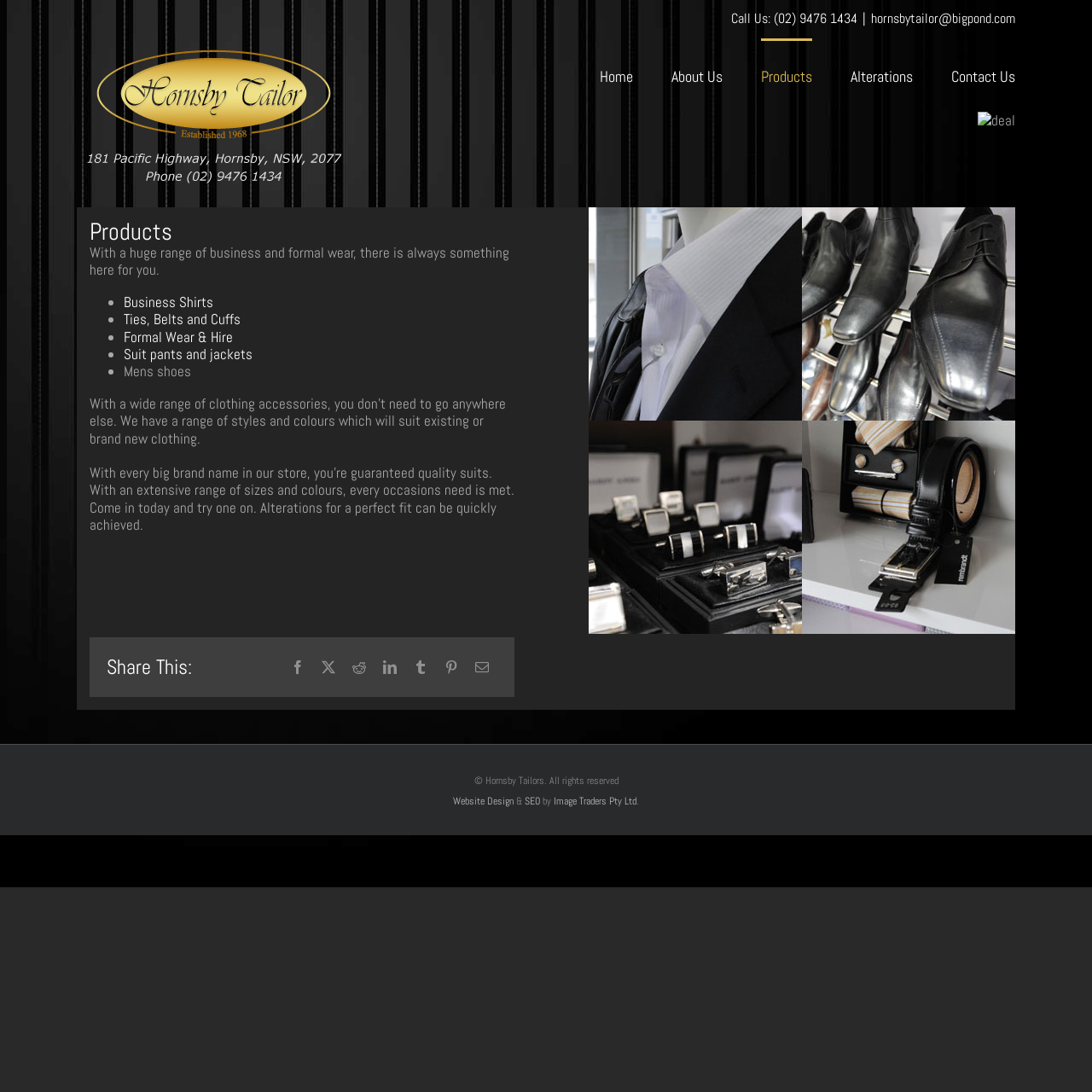Use one word or a short phrase to answer the question provided: 
How many social media platforms are listed?

7